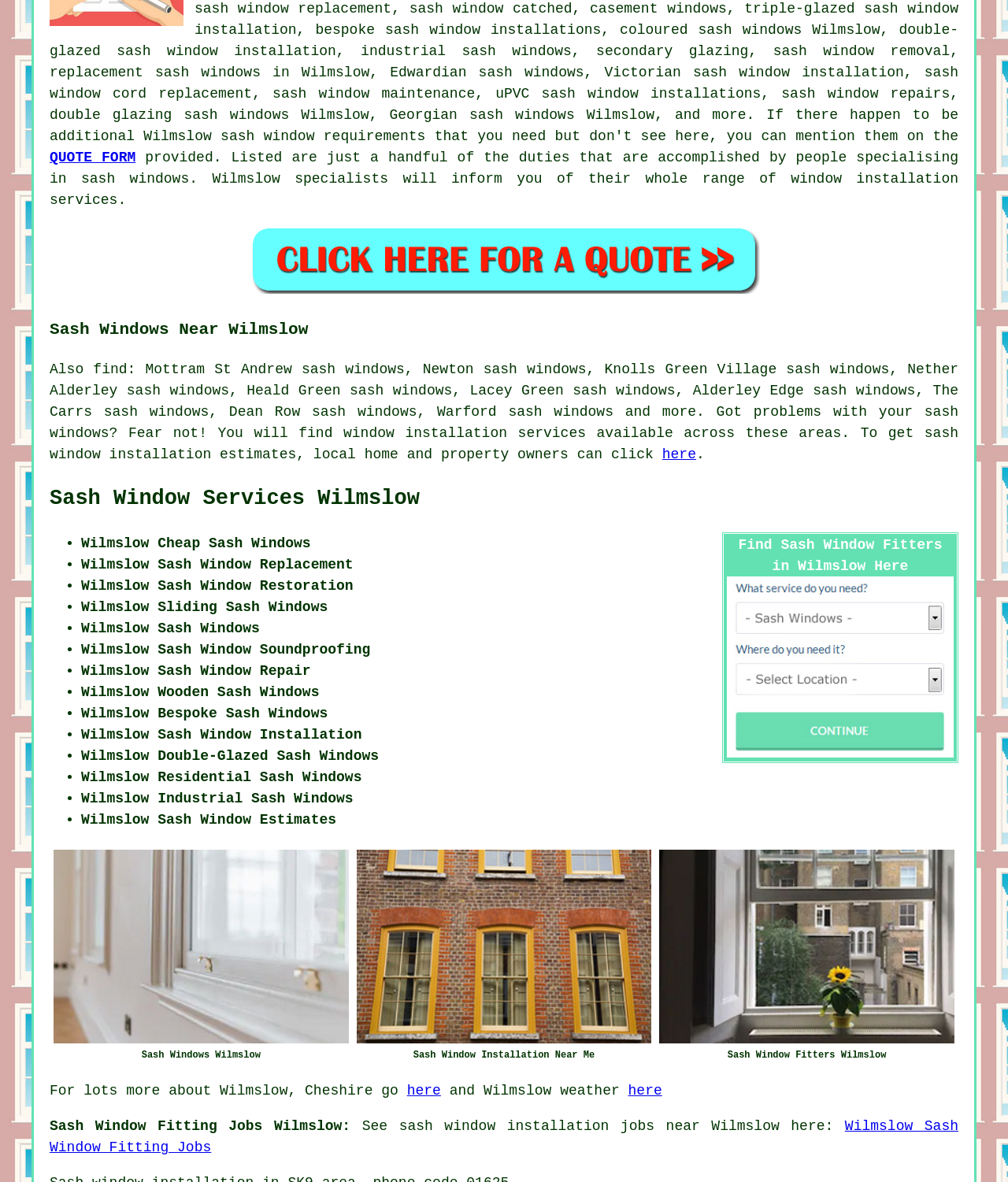Locate the bounding box coordinates of the element's region that should be clicked to carry out the following instruction: "find sash window fitters in Wilmslow". The coordinates need to be four float numbers between 0 and 1, i.e., [left, top, right, bottom].

[0.732, 0.454, 0.935, 0.486]